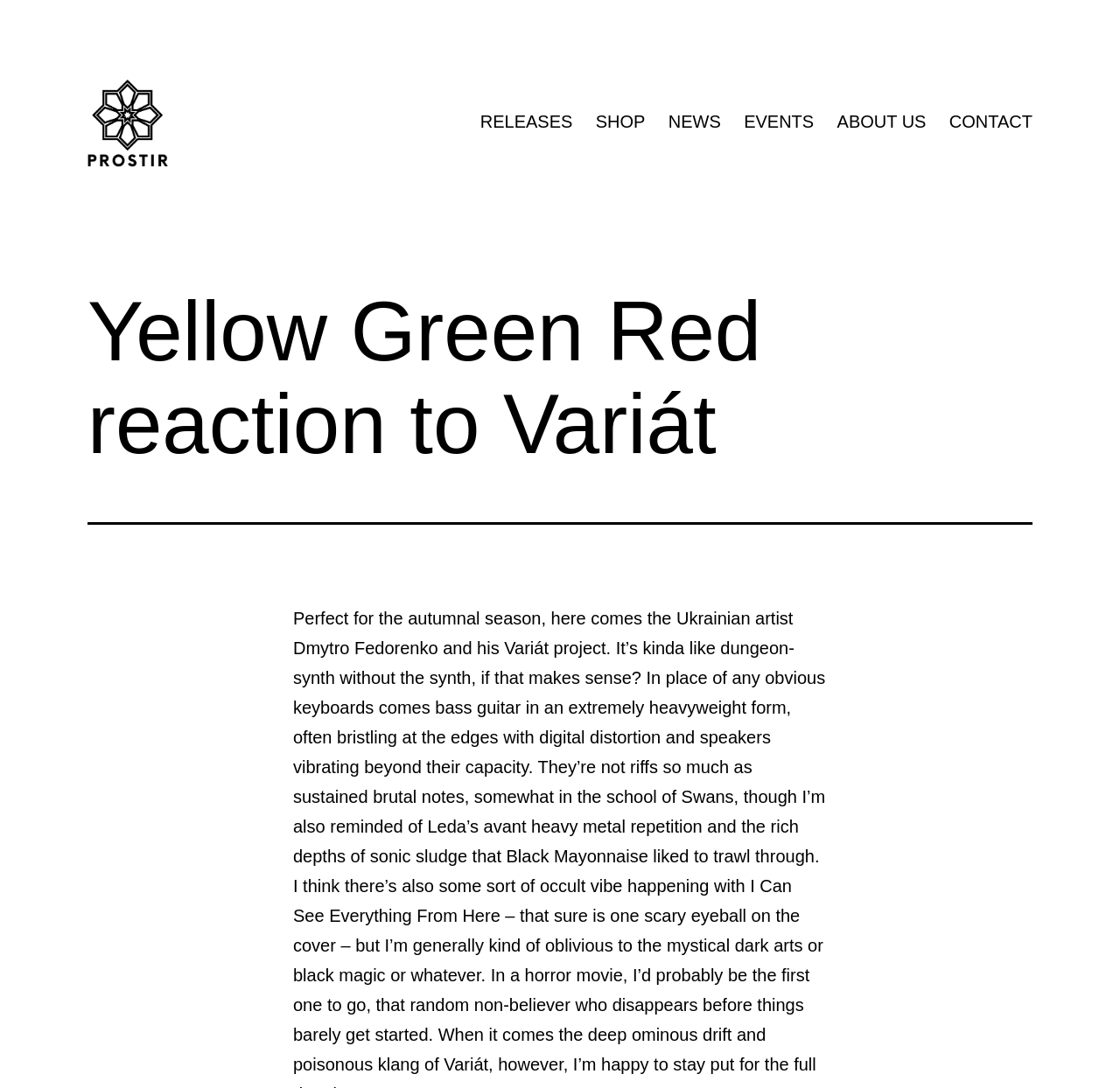Describe all the significant parts and information present on the webpage.

The webpage is about the Ukrainian artist Dmytro Fedorenko and his Variát project. At the top left corner, there is a link and an image, both labeled as "PROSTIR". Below them, there is a primary navigation menu that spans across the top of the page, containing five links: "RELEASES", "SHOP", "NEWS", "EVENTS", and "ABOUT US", in that order from left to right. 

On the left side of the page, there is a large header section that takes up about half of the page's height. The header contains a heading that reads "Yellow Green Red reaction to Variát". The rest of the page's content is not immediately apparent, but it likely relates to the artist and his project, given the title and navigation menu.